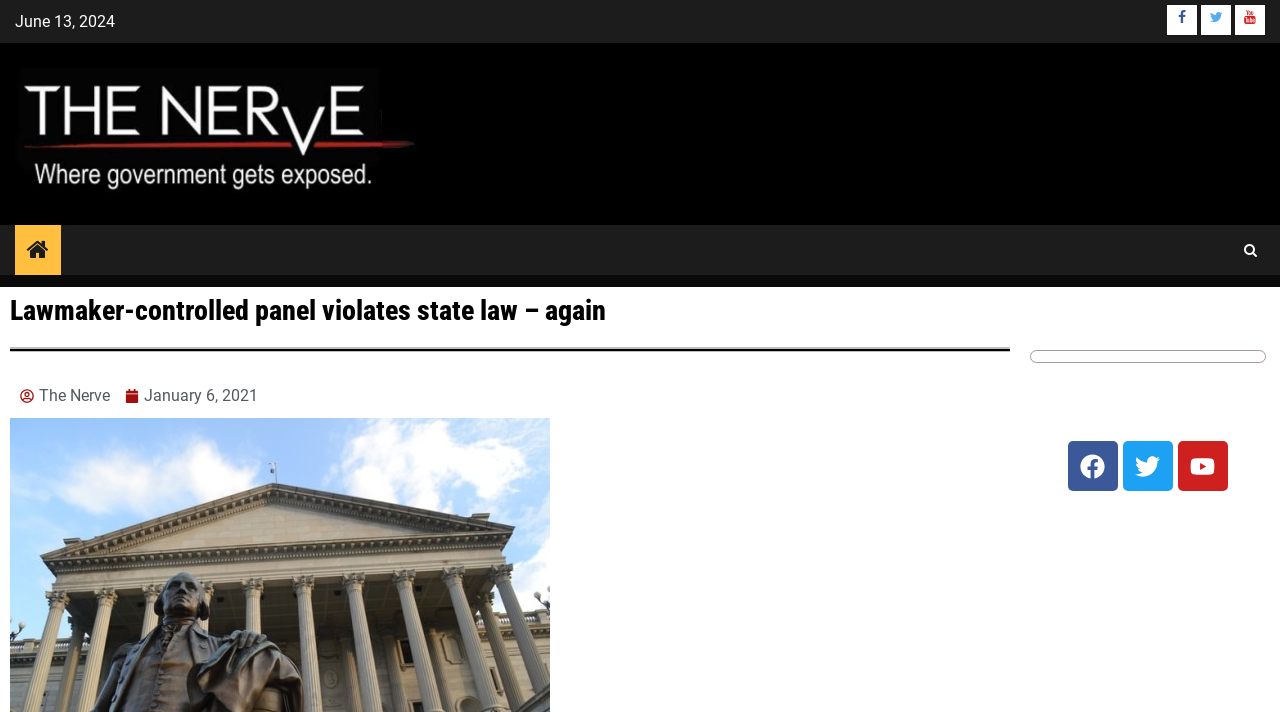Bounding box coordinates are specified in the format (top-left x, top-left y, bottom-right x, bottom-right y). All values are floating point numbers bounded between 0 and 1. Please provide the bounding box coordinate of the region this sentence describes: January 6, 2021

[0.098, 0.54, 0.202, 0.573]